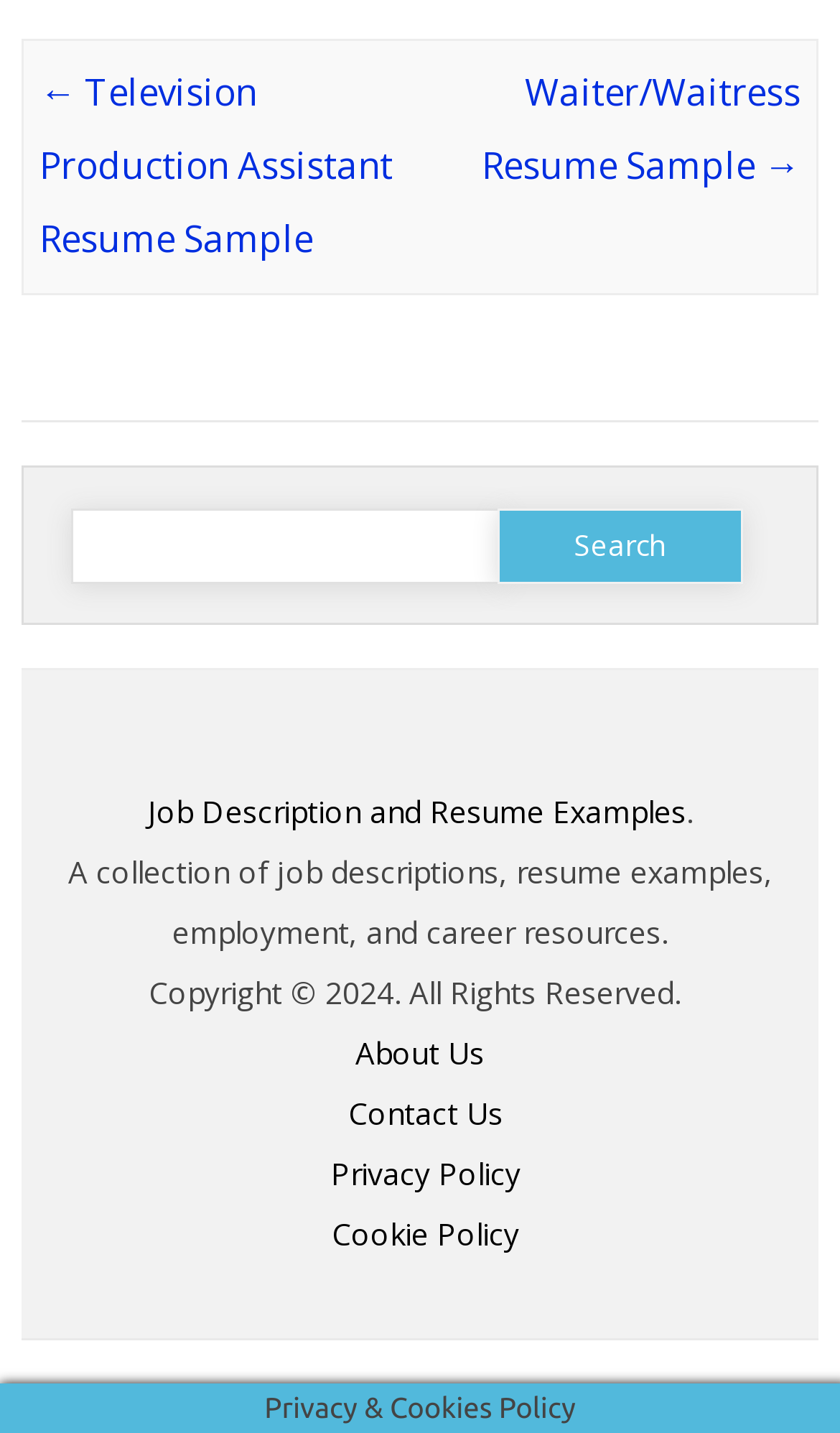From the element description: "parent_node: Search for: value="Search"", extract the bounding box coordinates of the UI element. The coordinates should be expressed as four float numbers between 0 and 1, in the order [left, top, right, bottom].

[0.593, 0.355, 0.884, 0.407]